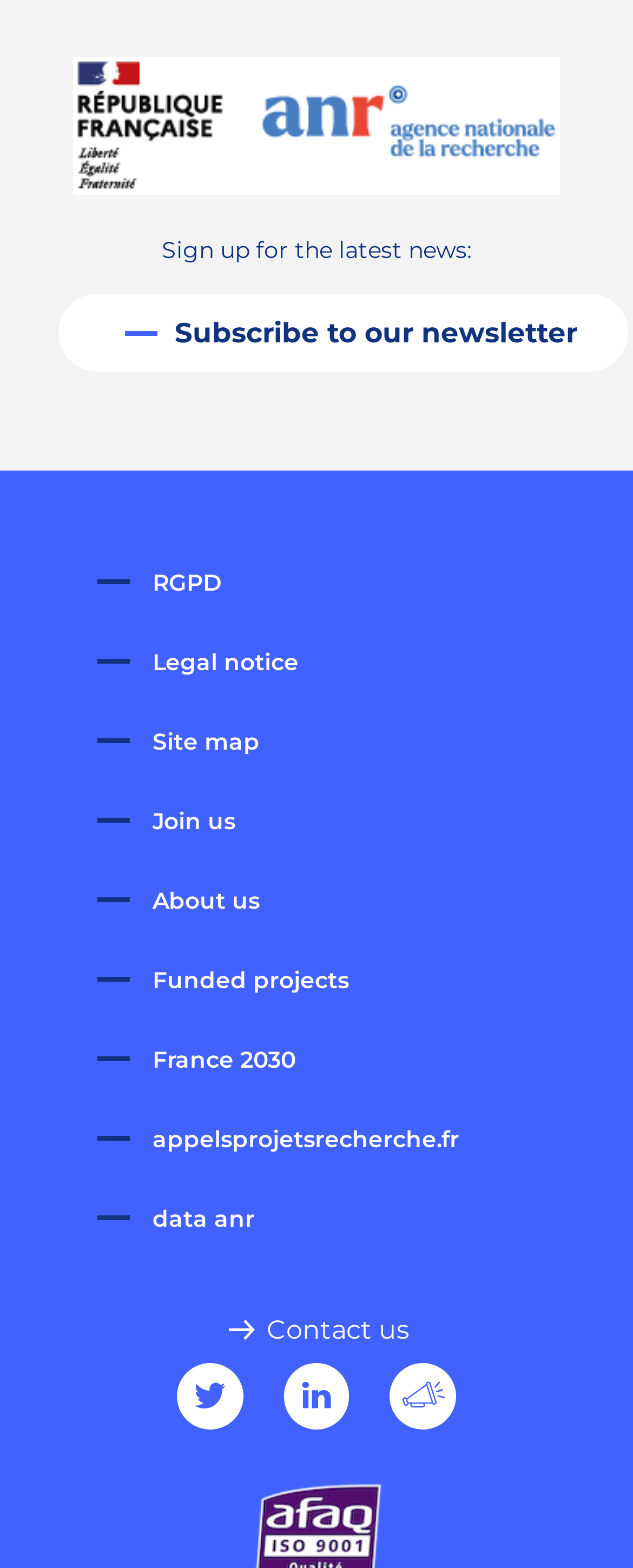Can you find the bounding box coordinates of the area I should click to execute the following instruction: "Go to the site map"?

[0.154, 0.464, 0.41, 0.482]